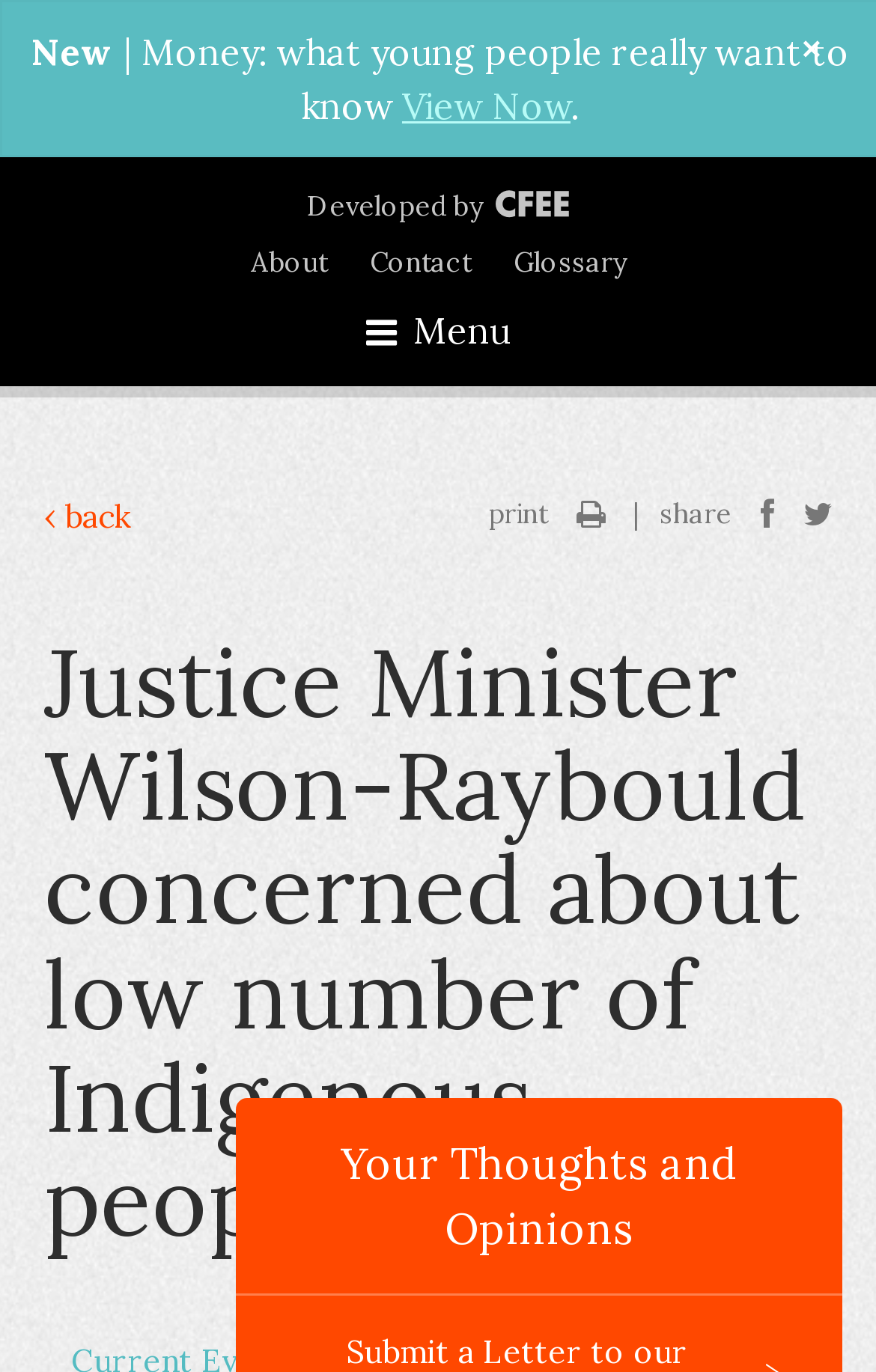How many links are present in the top navigation bar?
Using the information from the image, give a concise answer in one word or a short phrase.

3